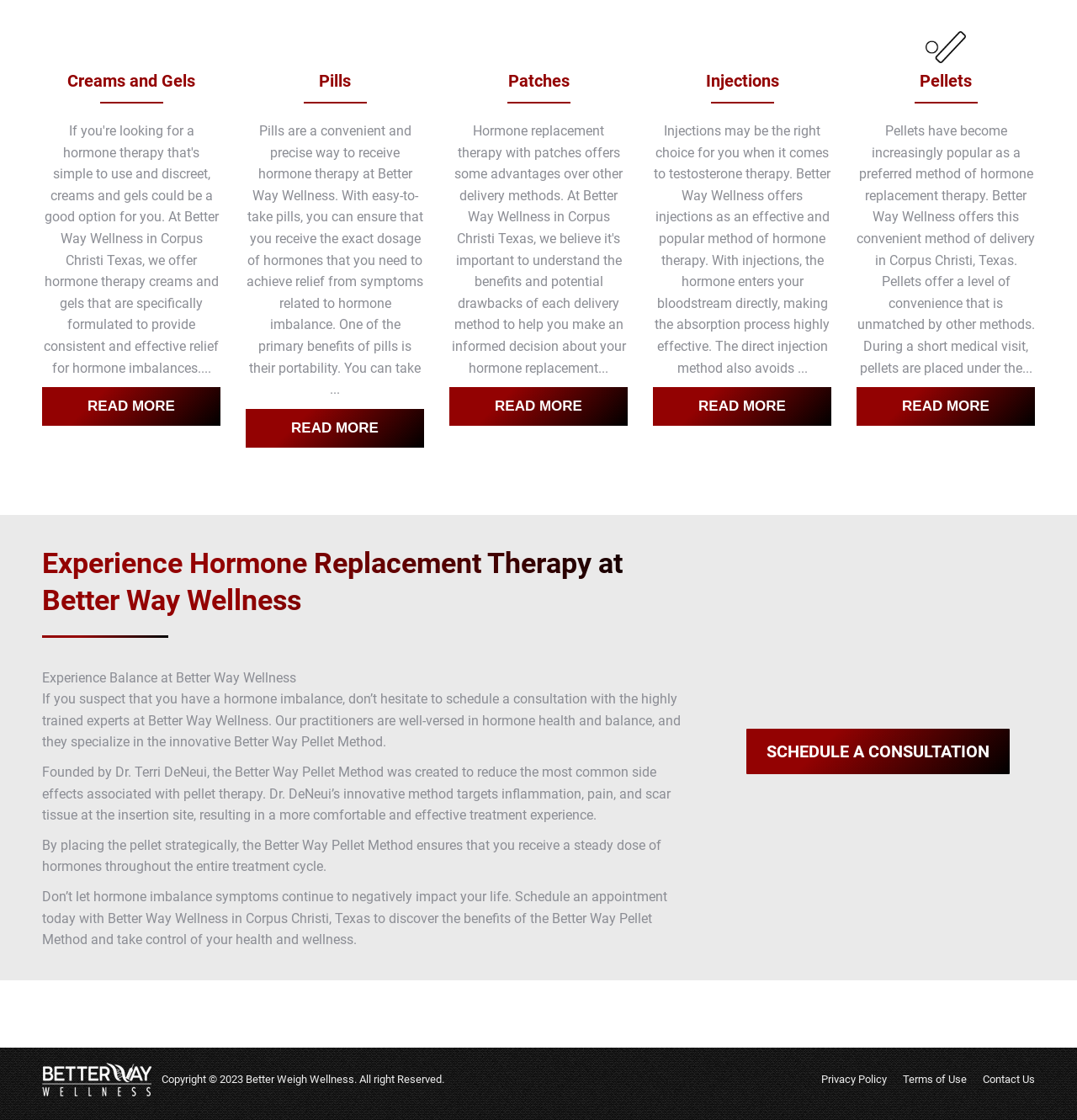Kindly determine the bounding box coordinates of the area that needs to be clicked to fulfill this instruction: "Click the 'READ MORE' button under 'Pills'".

[0.228, 0.365, 0.394, 0.399]